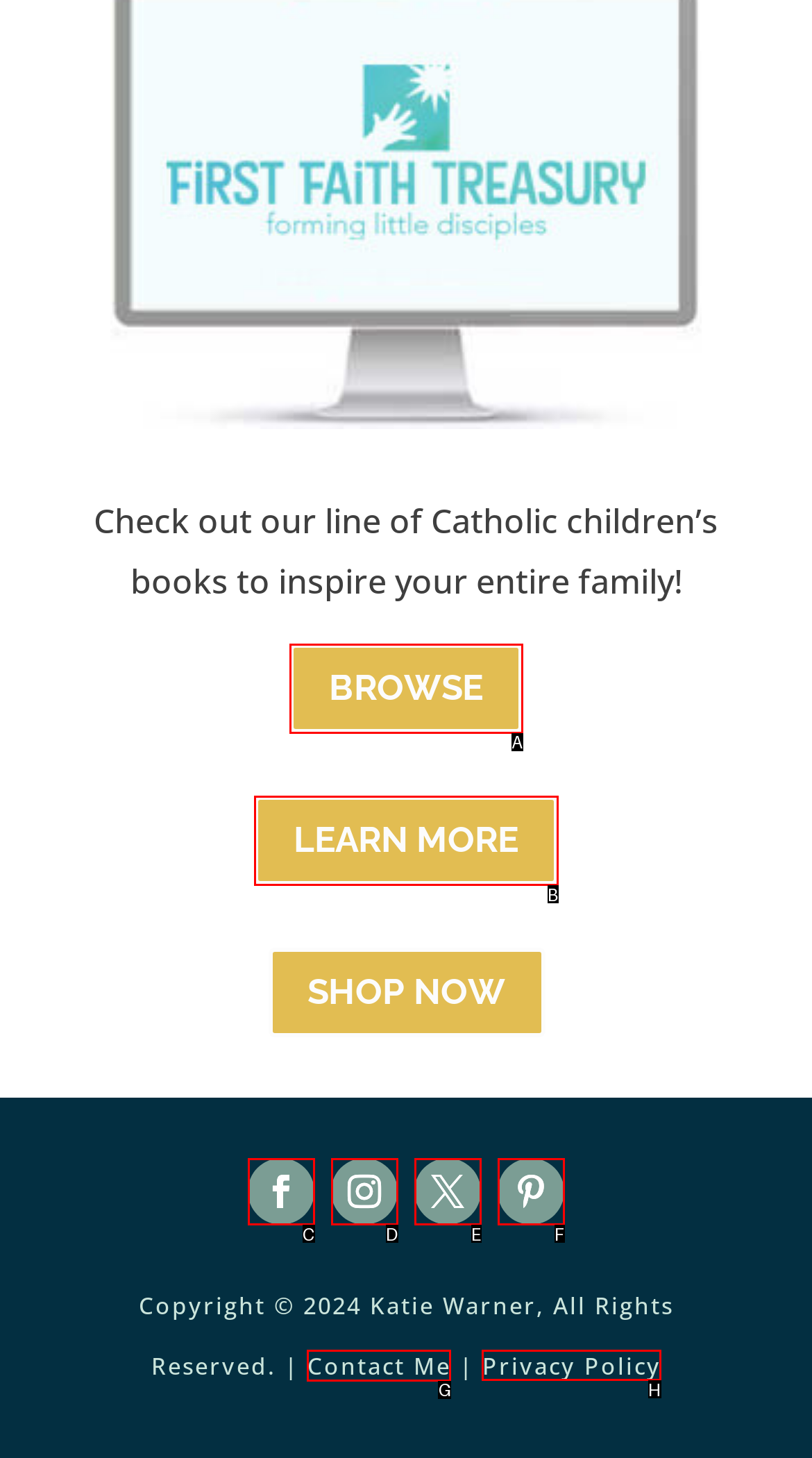Choose the letter that corresponds to the correct button to accomplish the task: View privacy policy
Reply with the letter of the correct selection only.

H